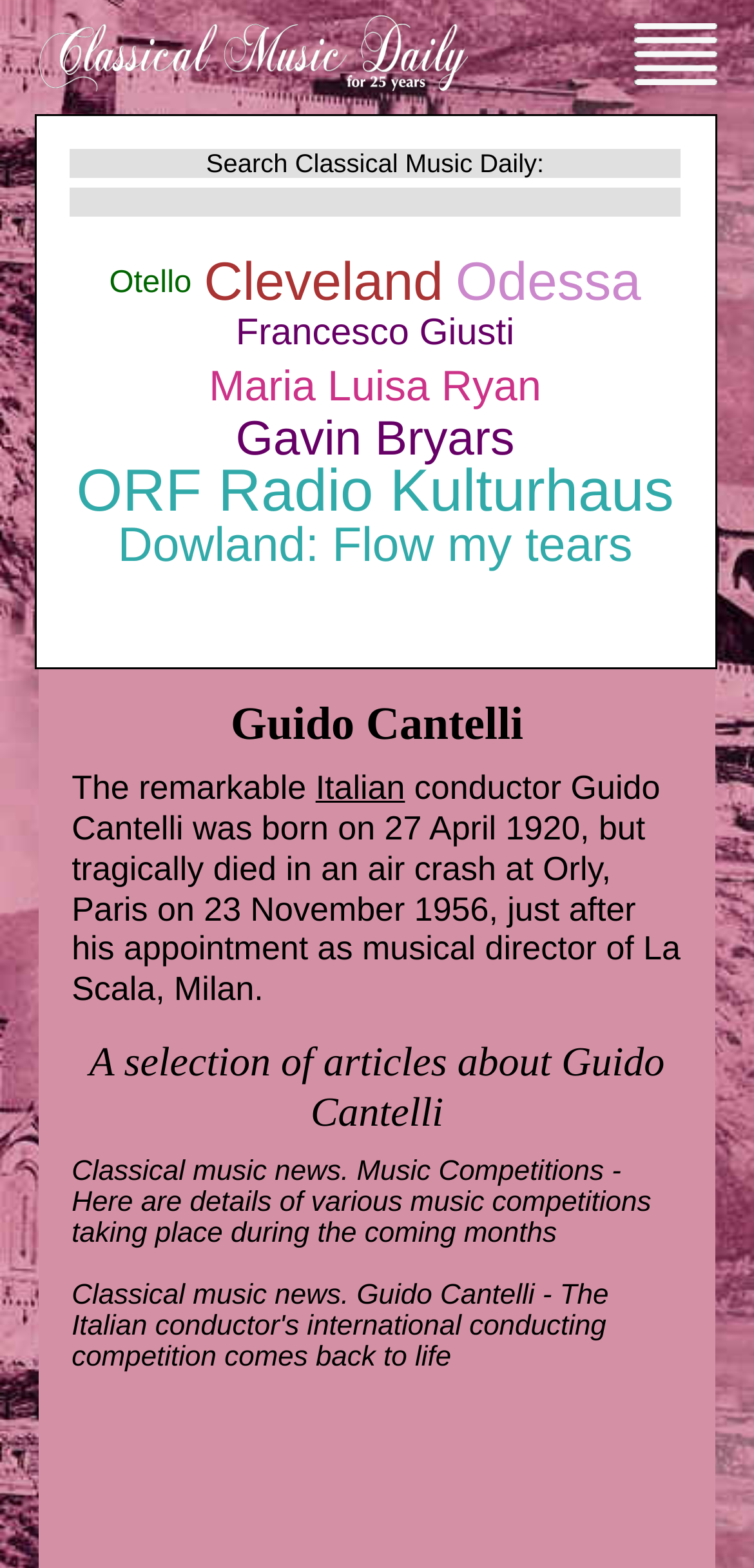Please give a concise answer to this question using a single word or phrase: 
What is the location of Guido Cantelli's death?

Orly, Paris